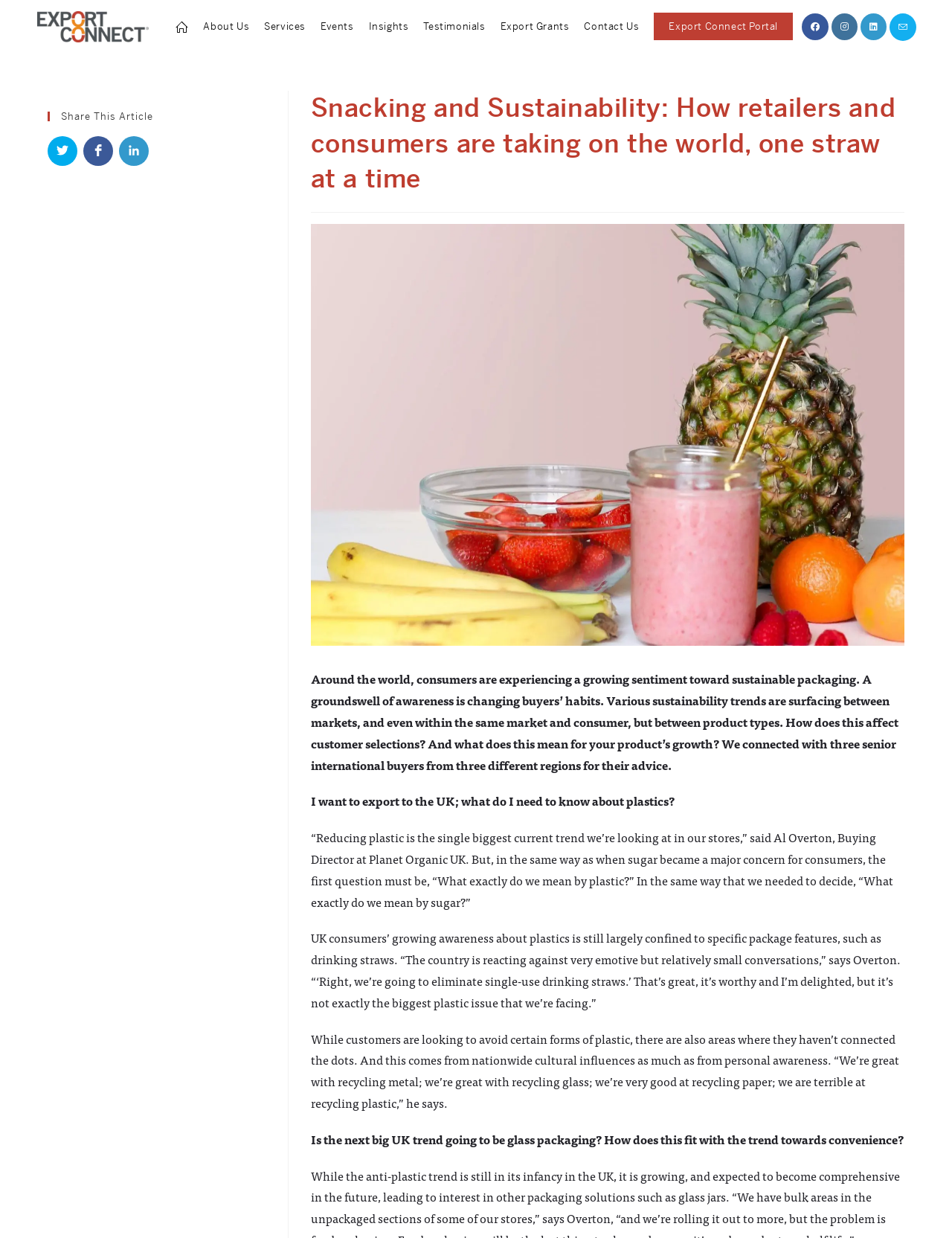Please answer the following question as detailed as possible based on the image: 
What is the name of the website?

I determined the answer by looking at the link element with the text 'Export Connect' at the top of the webpage, which suggests that it is the name of the website.